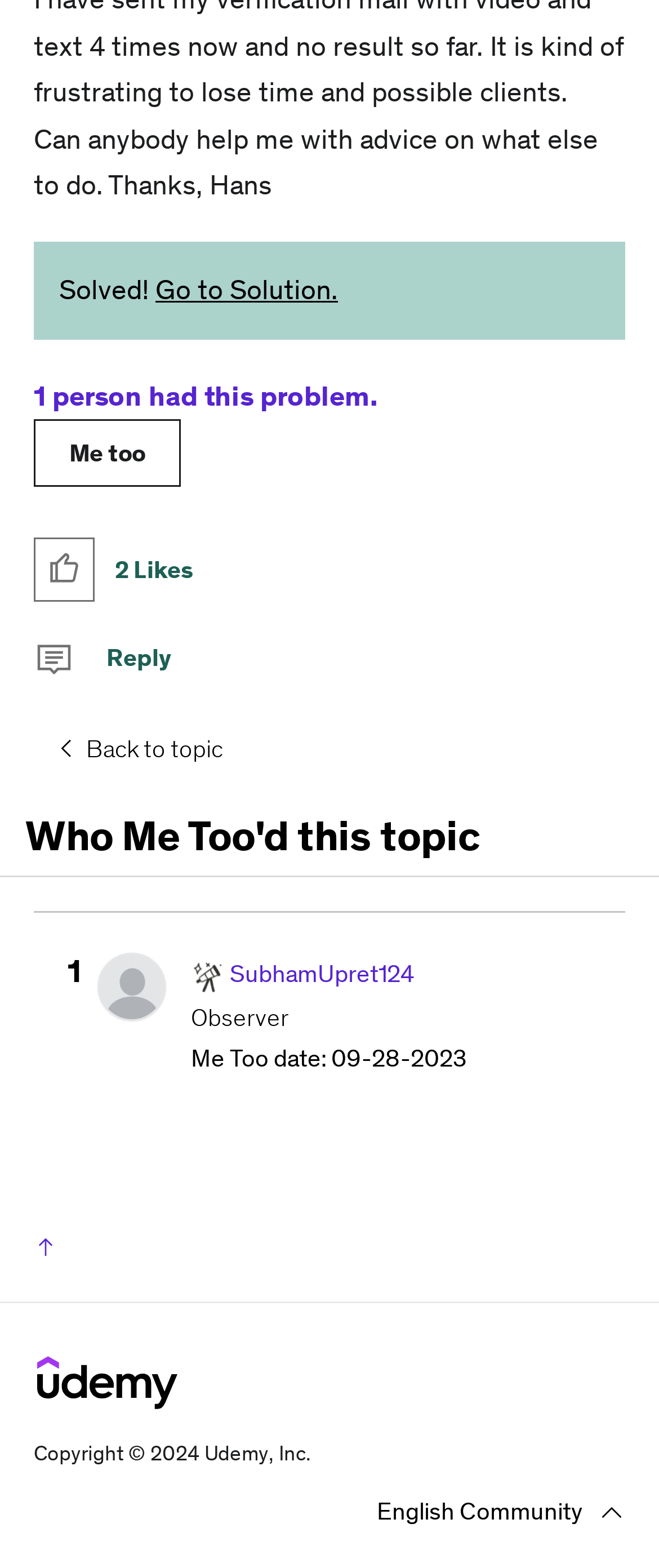Please find the bounding box coordinates of the clickable region needed to complete the following instruction: "Click on 'View Profile of SubhamUpret124'". The bounding box coordinates must consist of four float numbers between 0 and 1, i.e., [left, top, right, bottom].

[0.349, 0.611, 0.628, 0.631]